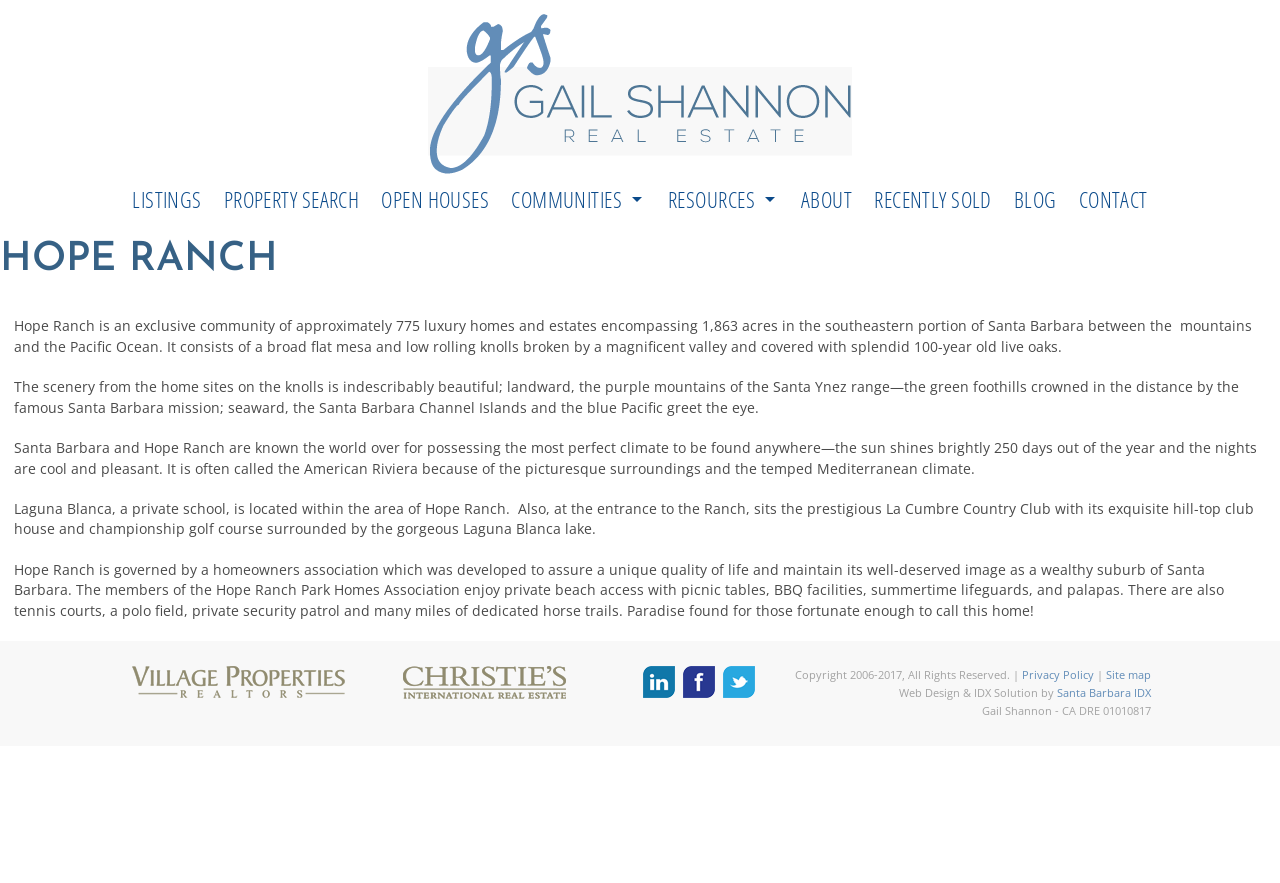Respond concisely with one word or phrase to the following query:
How many social media links are there?

3